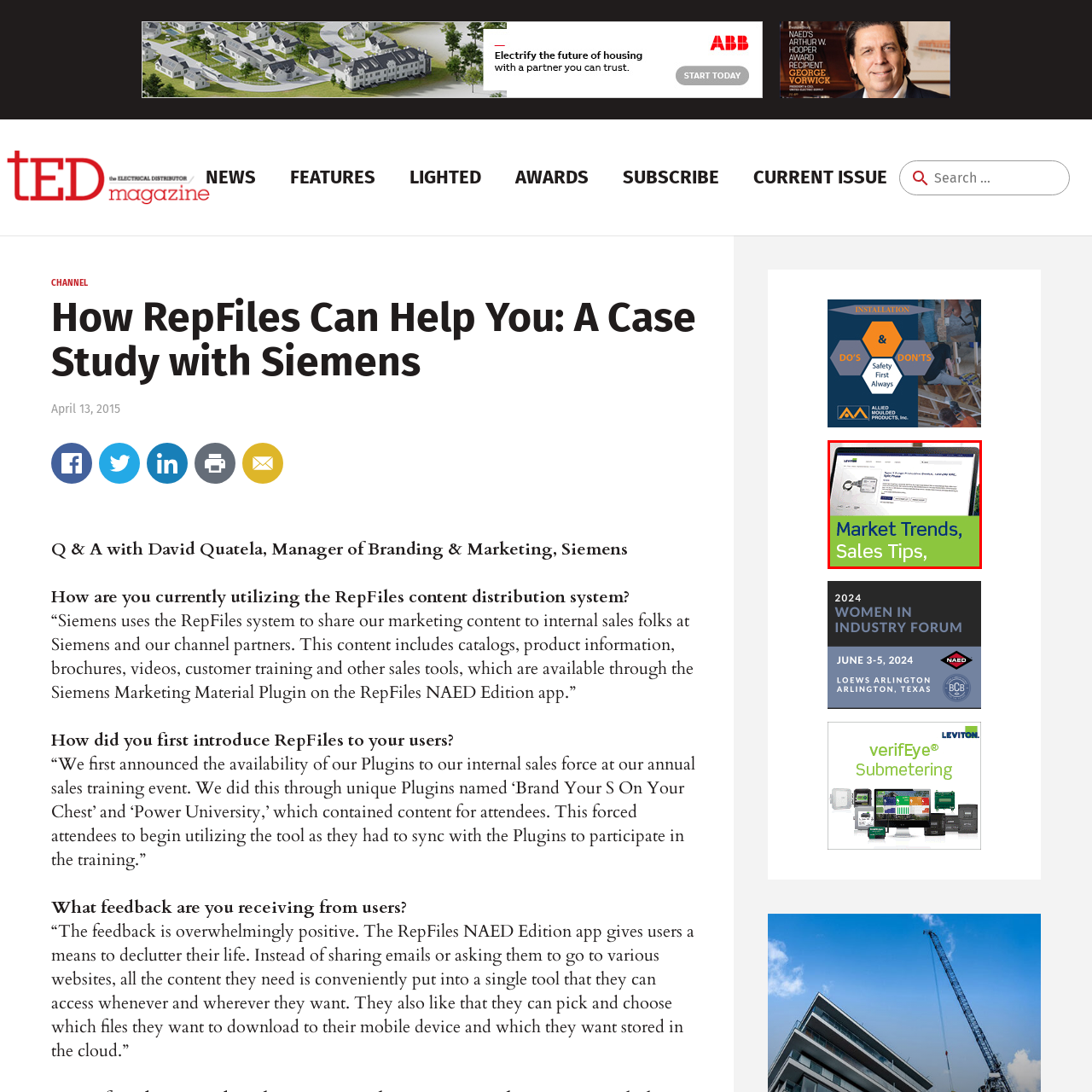Provide a thorough caption for the image that is surrounded by the red boundary.

The image showcases a digital interface displaying product information, specifically highlighting "Market Trends" and "Sales Tips." The visual emphasizes key insights related to sales strategies and market analysis, presenting a snapshot of useful data accessible through a user-friendly online platform. The interface appears to be part of a marketing resource, likely aimed at assisting sales professionals in enhancing their market knowledge and strategies.